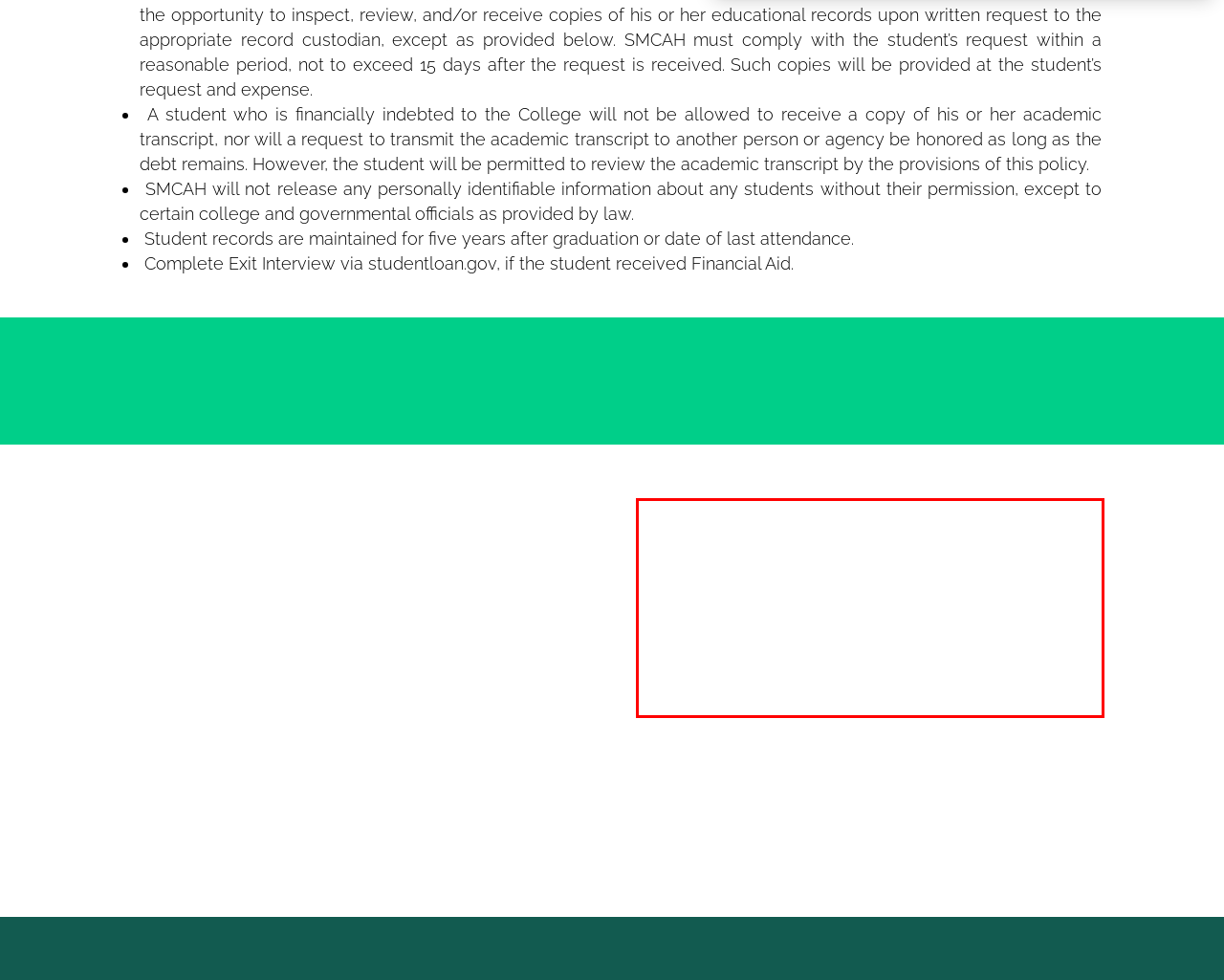Given a screenshot of a webpage, locate the red bounding box and extract the text it encloses.

In compliance with this Act, it is not assumed that all students are independent. Parents of dependent students must prove such dependence through the presentation of the most recent 1040 form filed with the IRS before they will be granted access to any student record of their dependent.